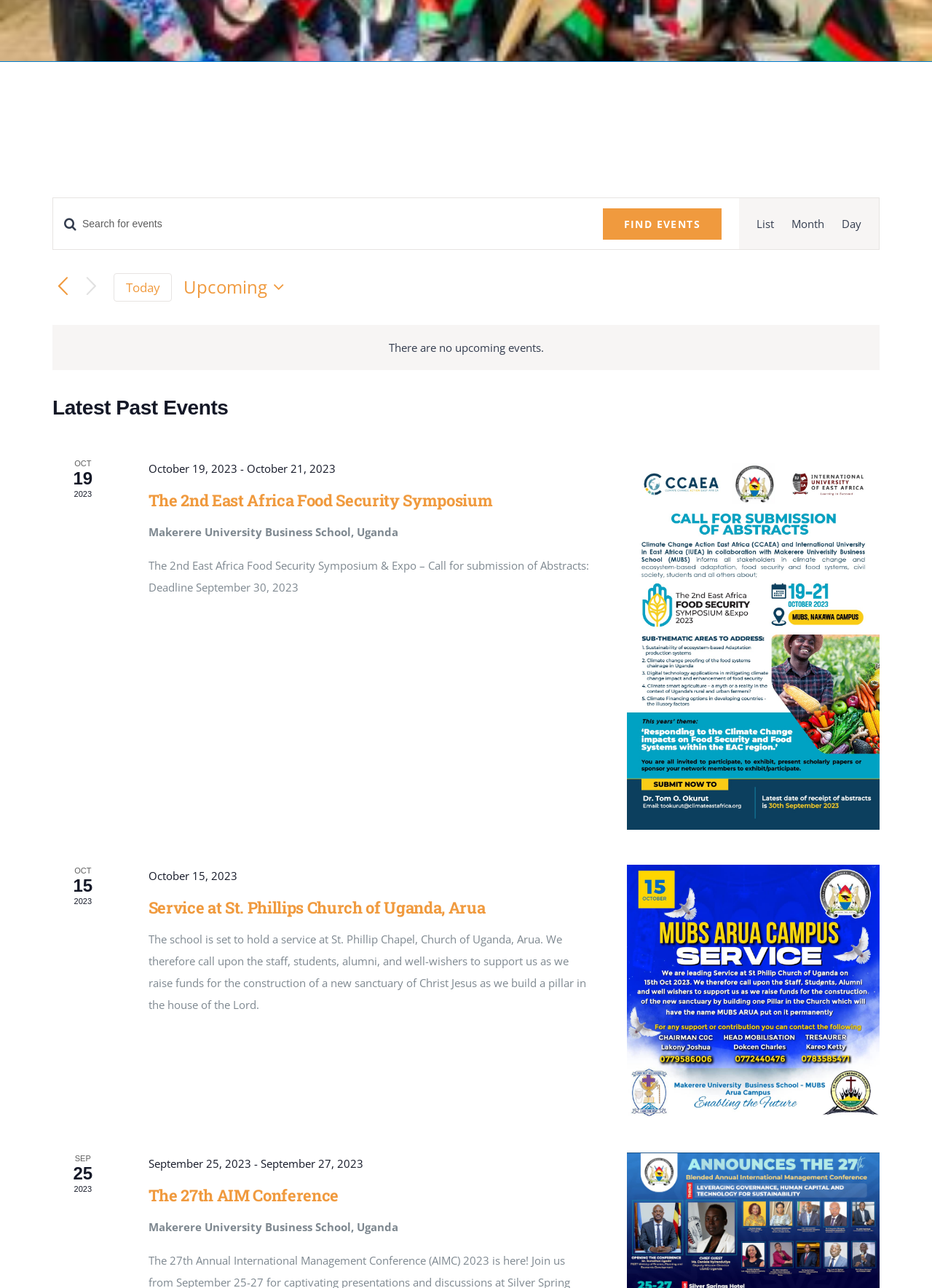Determine the bounding box coordinates for the UI element with the following description: "Today". The coordinates should be four float numbers between 0 and 1, represented as [left, top, right, bottom].

[0.122, 0.212, 0.184, 0.234]